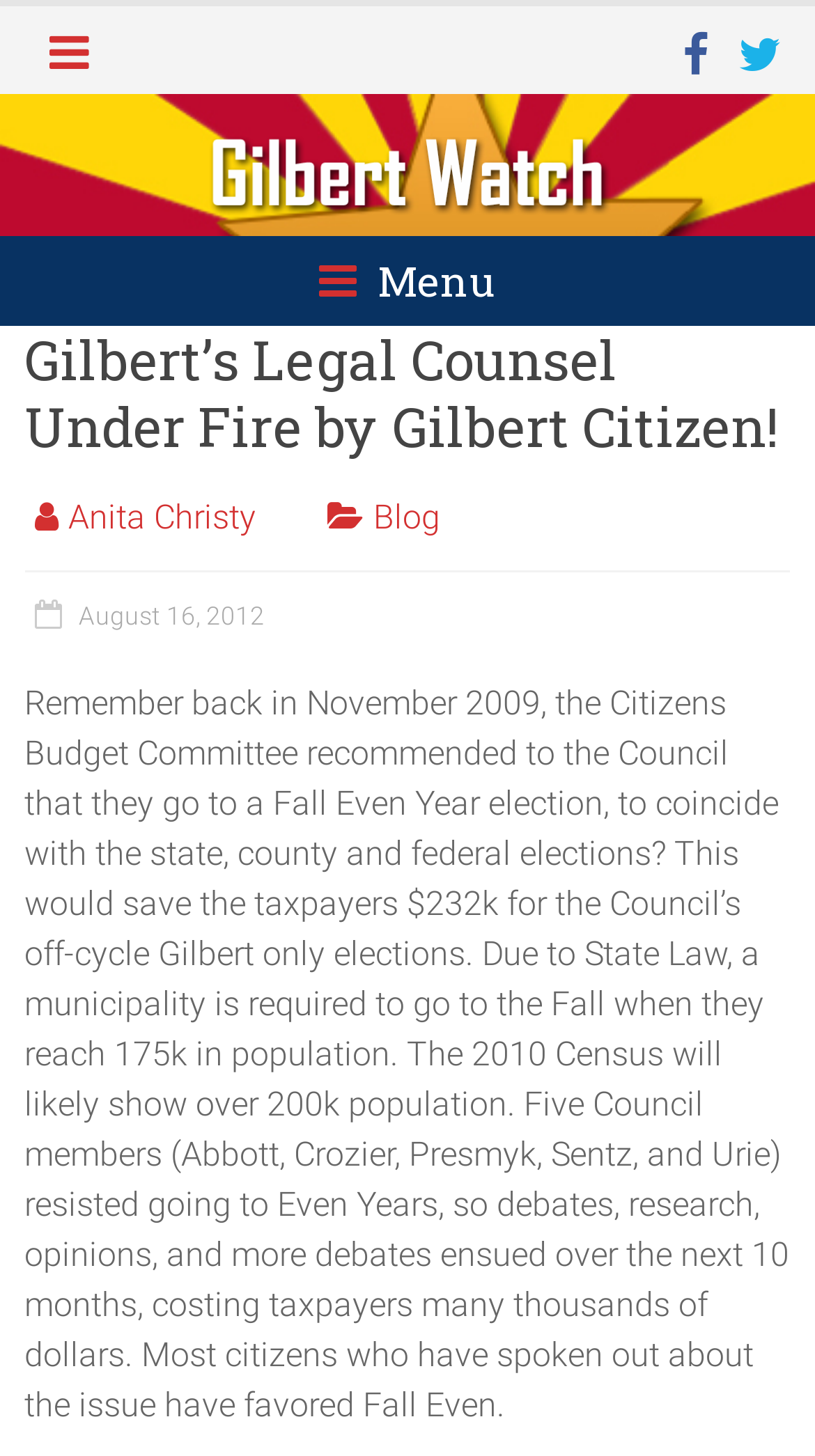Provide a thorough summary of the webpage.

The webpage appears to be a blog post or article from "Gilbert Watch" with a focus on local government and politics. At the top left of the page, there is a logo or icon with the text "Gilbert Watch" next to it. Below this, there is a heading with the same text, "Gilbert Watch", followed by a tagline or motto "Limited Government. Low Taxes. Free Markets. Personal Responsibility."

To the right of the logo, there are three social media links, represented by icons, and a link to the website's main page. Below these, there is a main heading that reads "Gilbert’s Legal Counsel Under Fire by Gilbert Citizen!".

Underneath the main heading, there is a menu or navigation bar with links to different sections of the website, including "Anita Christy" and "Blog". Next to the menu, there is a link to a specific date, "August 16, 2012", which may indicate the publication date of the article.

The main content of the webpage is a block of text that discusses a local political issue, specifically a recommendation by the Citizens Budget Committee to change the election cycle to coincide with state, county, and federal elections, which would save taxpayers $232,000. The text goes on to explain the resistance to this change by five council members and the subsequent debates and costs incurred.